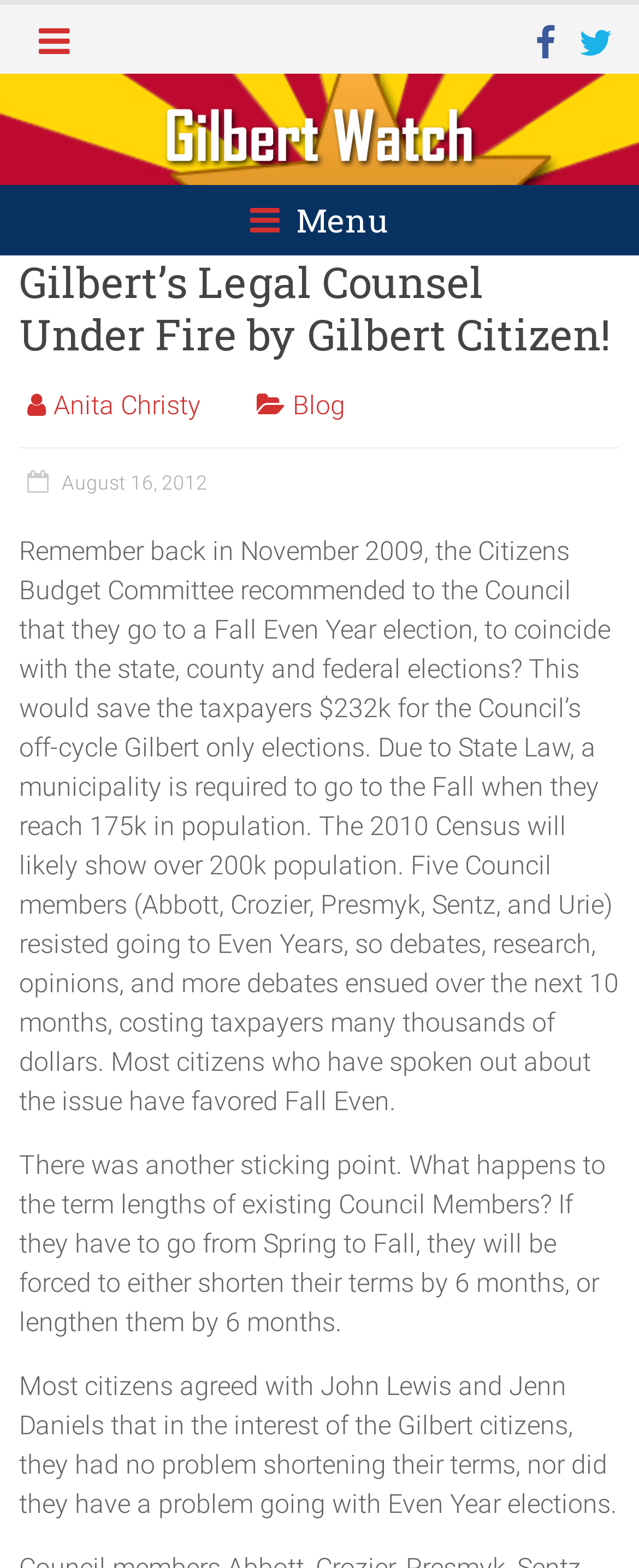Examine the image carefully and respond to the question with a detailed answer: 
Who are the council members mentioned in the article?

The council members are mentioned in the article as resisting the change to even-year elections. Their names can be found in the paragraph that starts with 'Five Council members...'.